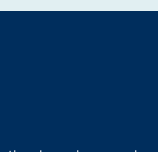Provide a comprehensive description of the image.

This image features the brochure for the Global Development and Crisis Prevention Initiative (GDCPI). The design emphasizes the organization's commitment to addressing major challenges in the oil and gas industry, particularly in the context of global changes and the transition towards more sustainable practices. The document outlines the conference's focus, aiming to create synergies for collective growth while adapting to a world less reliant on fossil fuels. It is intended for professionals in the oil and gas sector, including executive management and government officials. Further details about participation and contact information, including a phone number and email address, are also provided, enhancing accessibility for interested parties seeking to engage with the initiative.